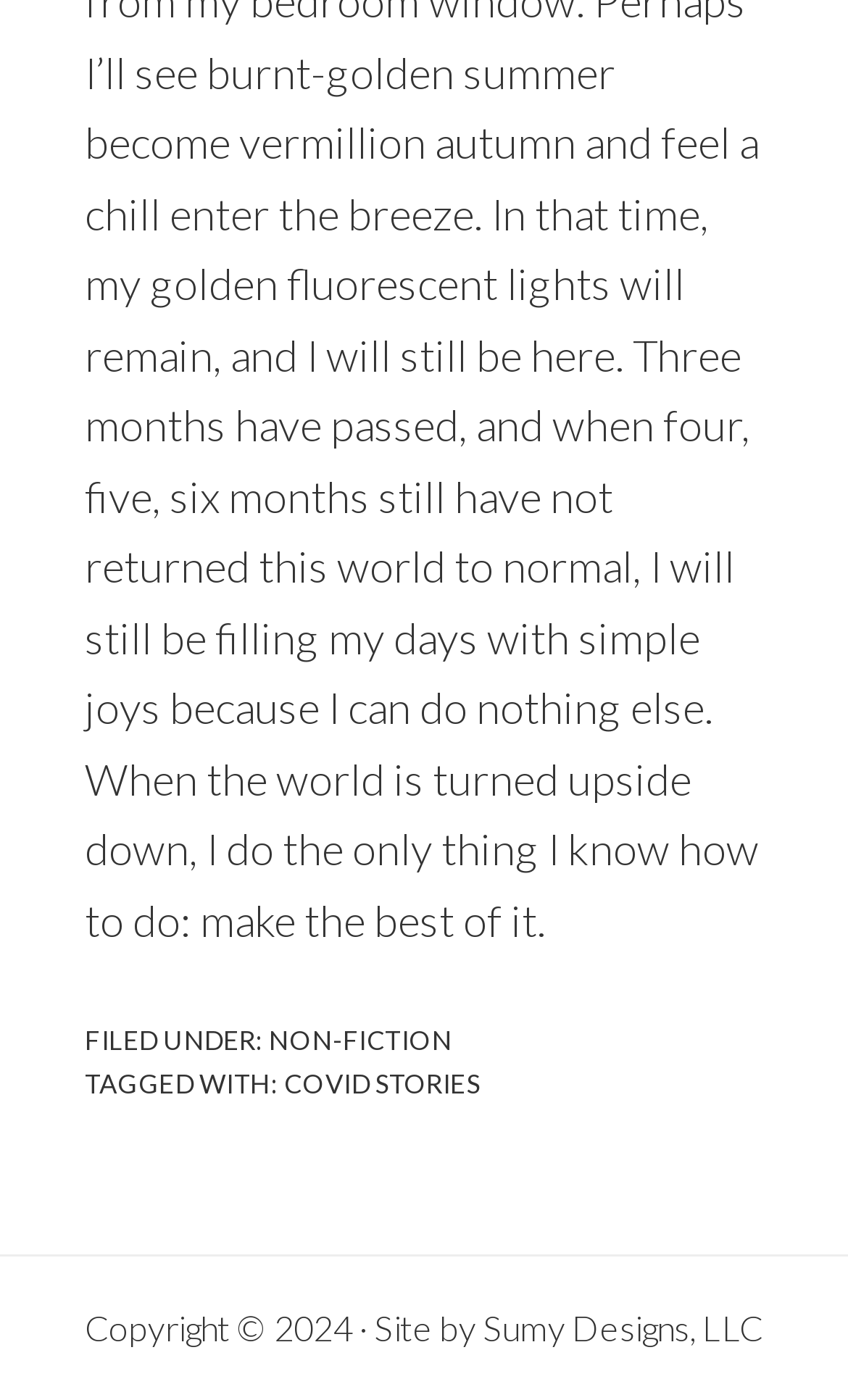Please predict the bounding box coordinates (top-left x, top-left y, bottom-right x, bottom-right y) for the UI element in the screenshot that fits the description: Non-Fiction

[0.317, 0.732, 0.533, 0.755]